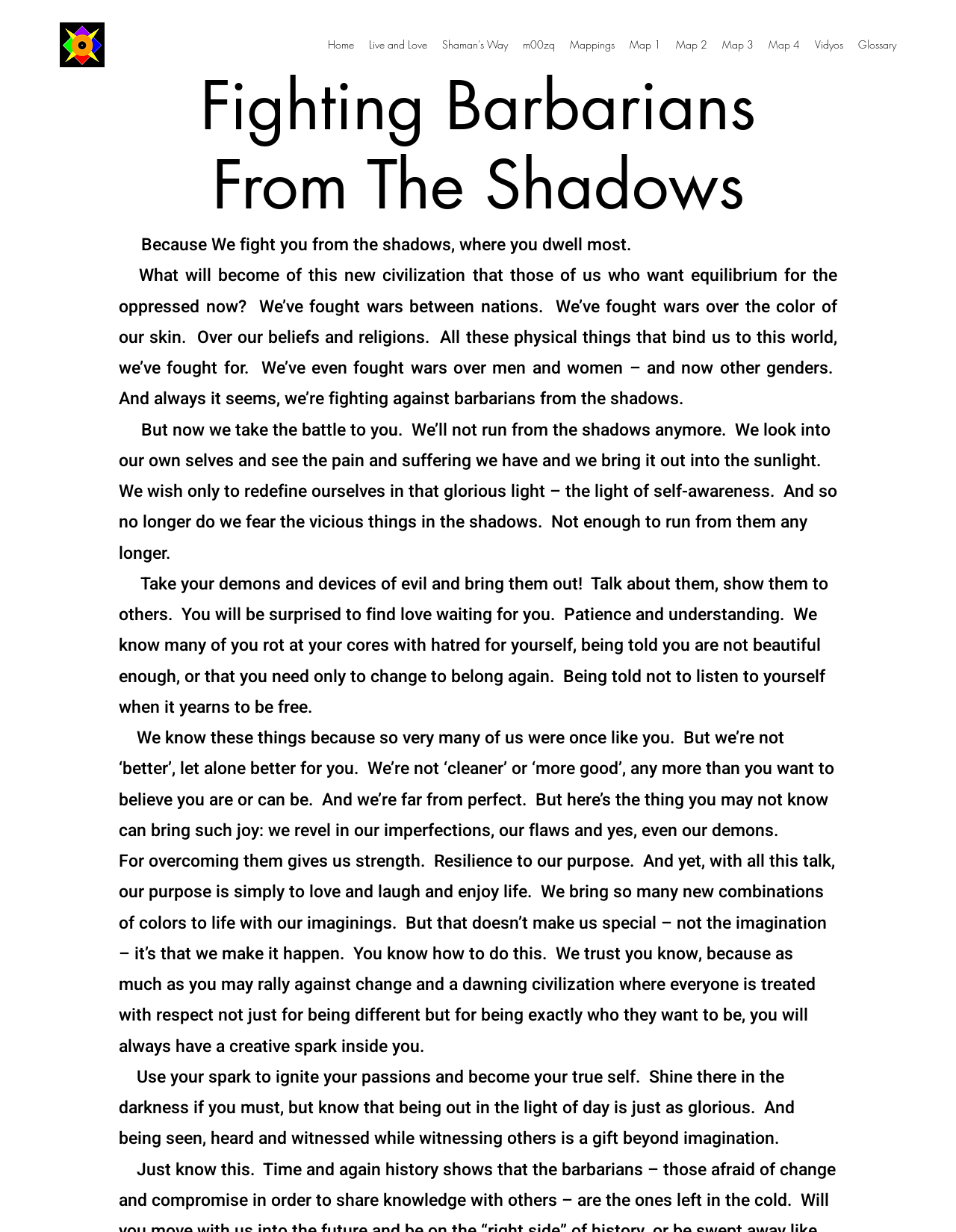Identify the bounding box coordinates for the region to click in order to carry out this instruction: "Watch Vidyos". Provide the coordinates using four float numbers between 0 and 1, formatted as [left, top, right, bottom].

[0.845, 0.027, 0.89, 0.045]